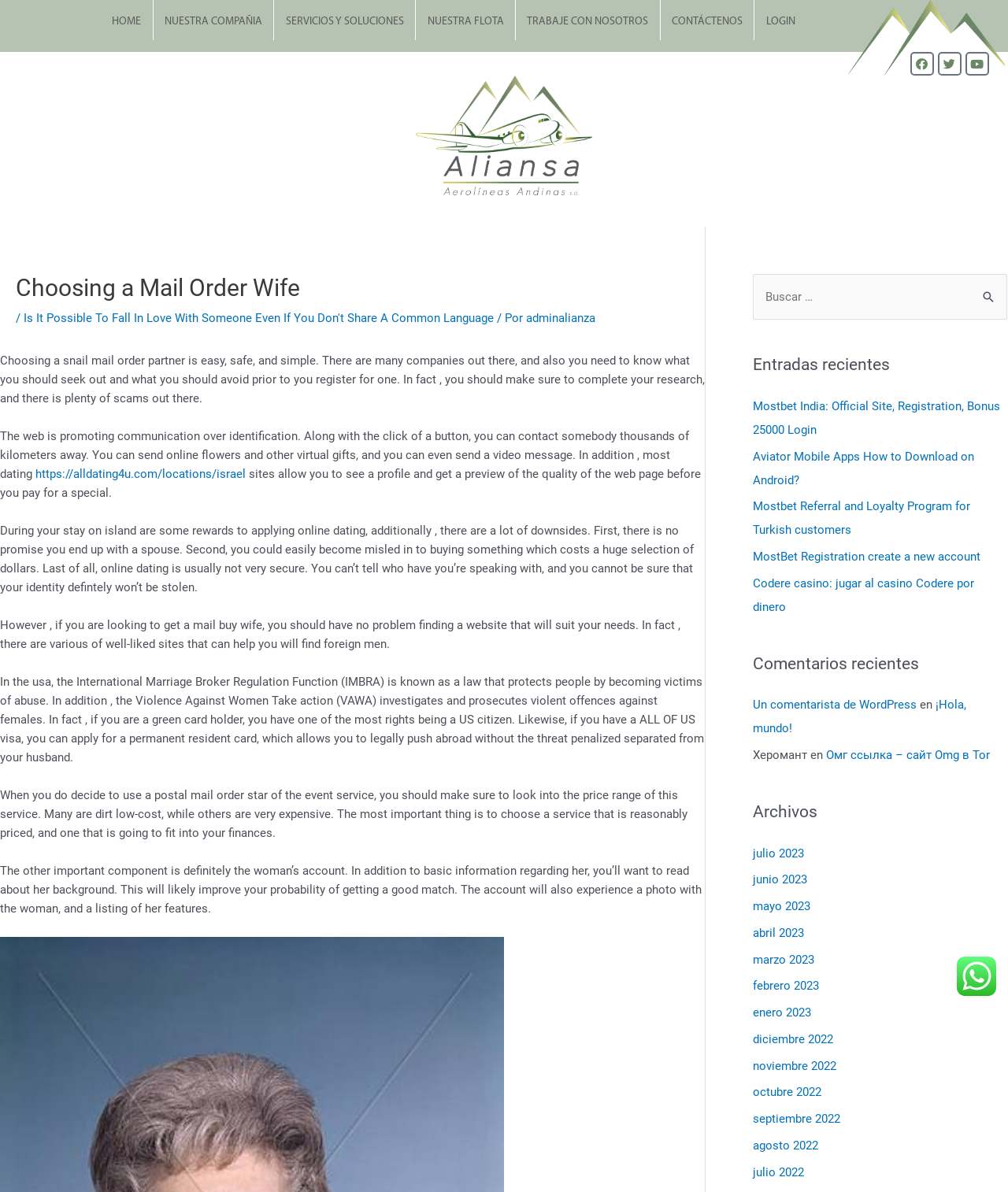Can you pinpoint the bounding box coordinates for the clickable element required for this instruction: "Click on the 'LOGIN' link"? The coordinates should be four float numbers between 0 and 1, i.e., [left, top, right, bottom].

[0.749, 0.003, 0.8, 0.034]